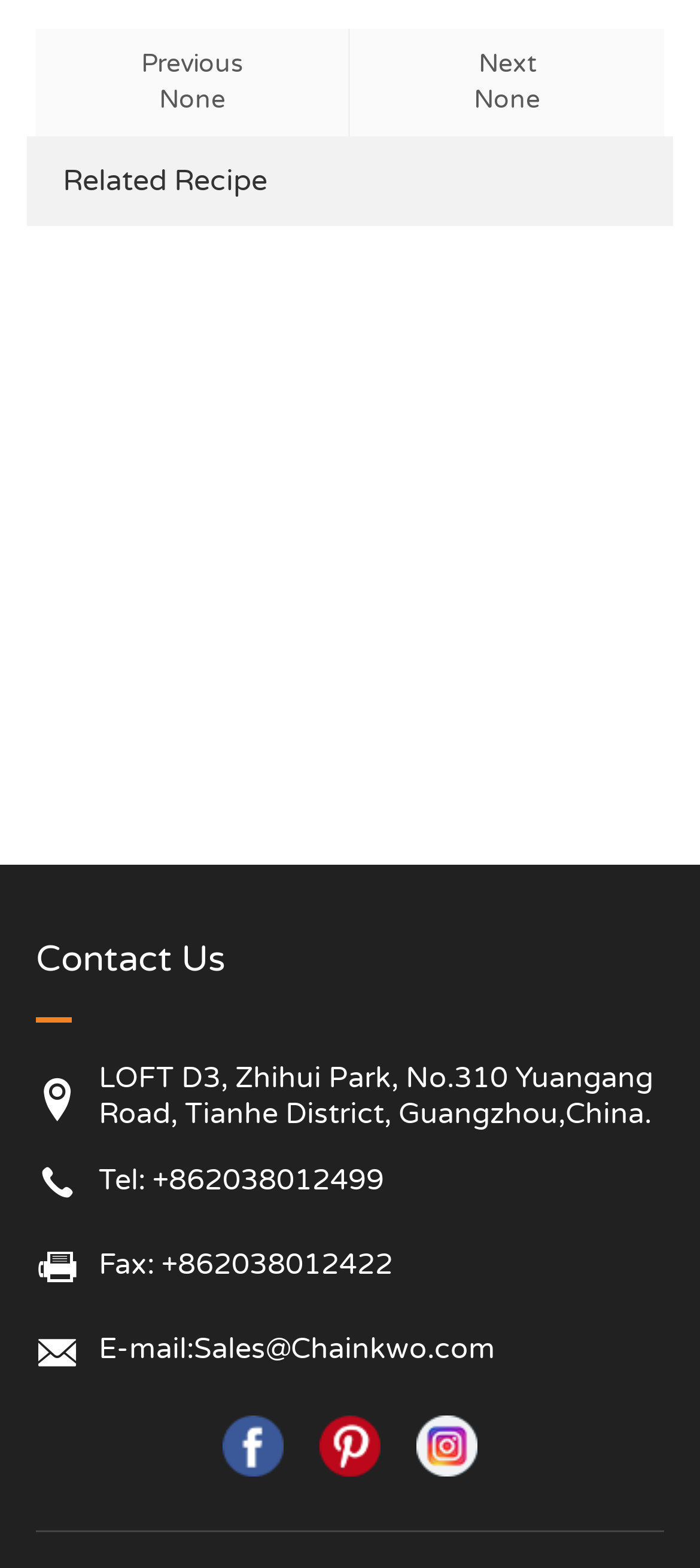Find the bounding box of the element with the following description: "title="Add"". The coordinates must be four float numbers between 0 and 1, formatted as [left, top, right, bottom].

[0.051, 0.687, 0.113, 0.718]